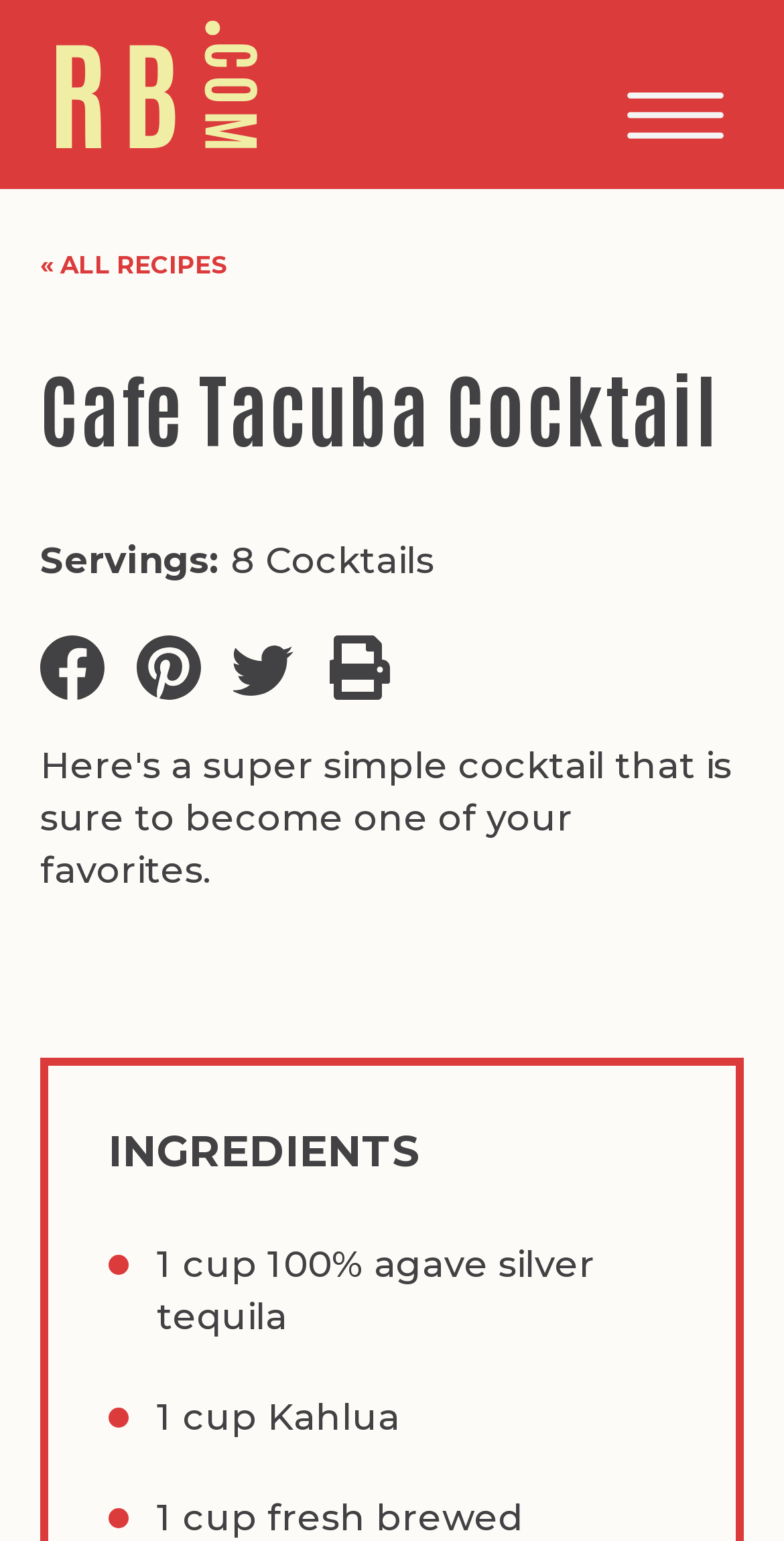Can you find and provide the title of the webpage?

Cafe Tacuba Cocktail